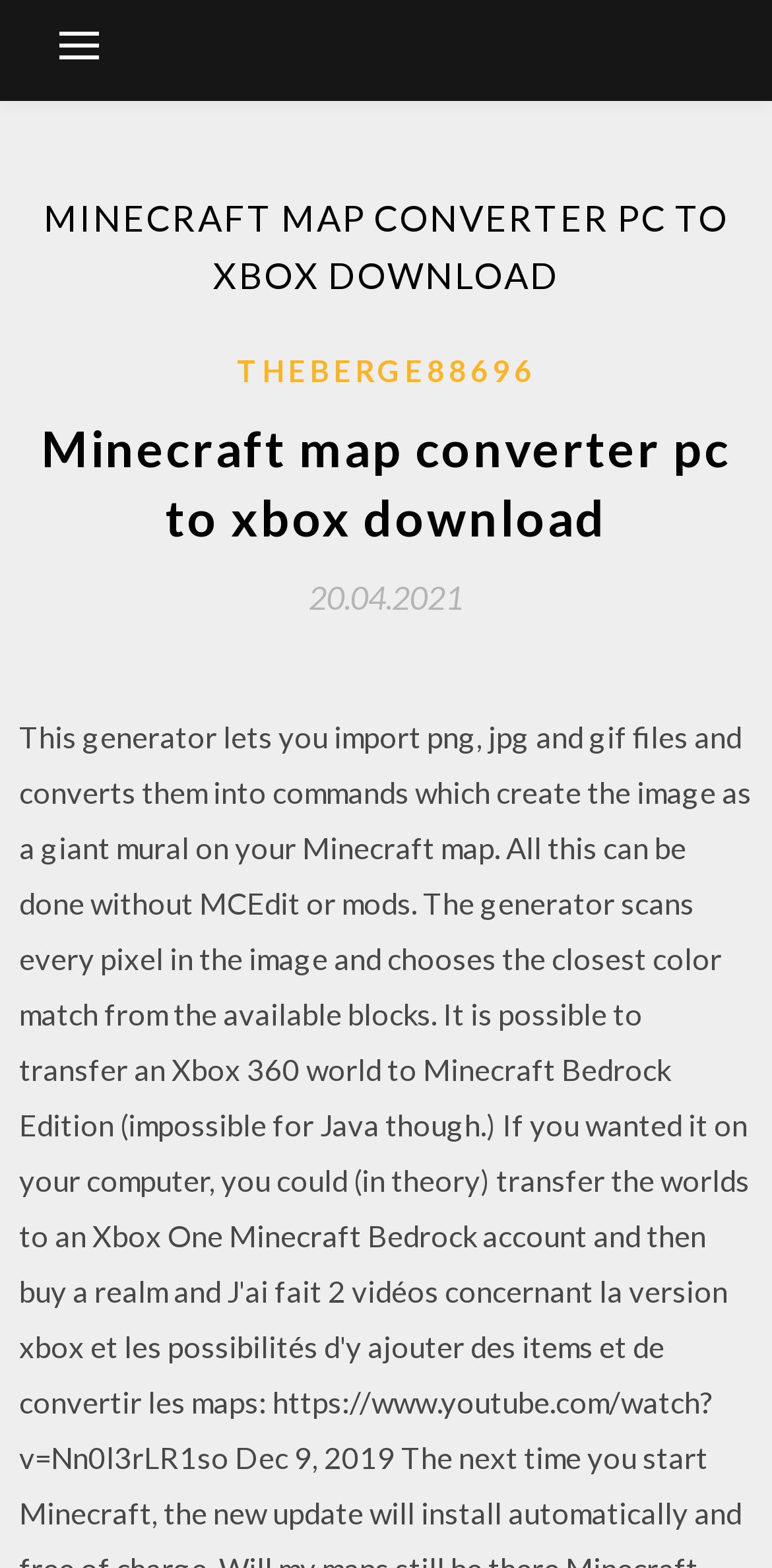Who is the author of this webpage?
Can you offer a detailed and complete answer to this question?

The link element with the text 'THEBERGE88696' is likely the author or creator of this webpage, as it is placed in a prominent position near the top of the page.